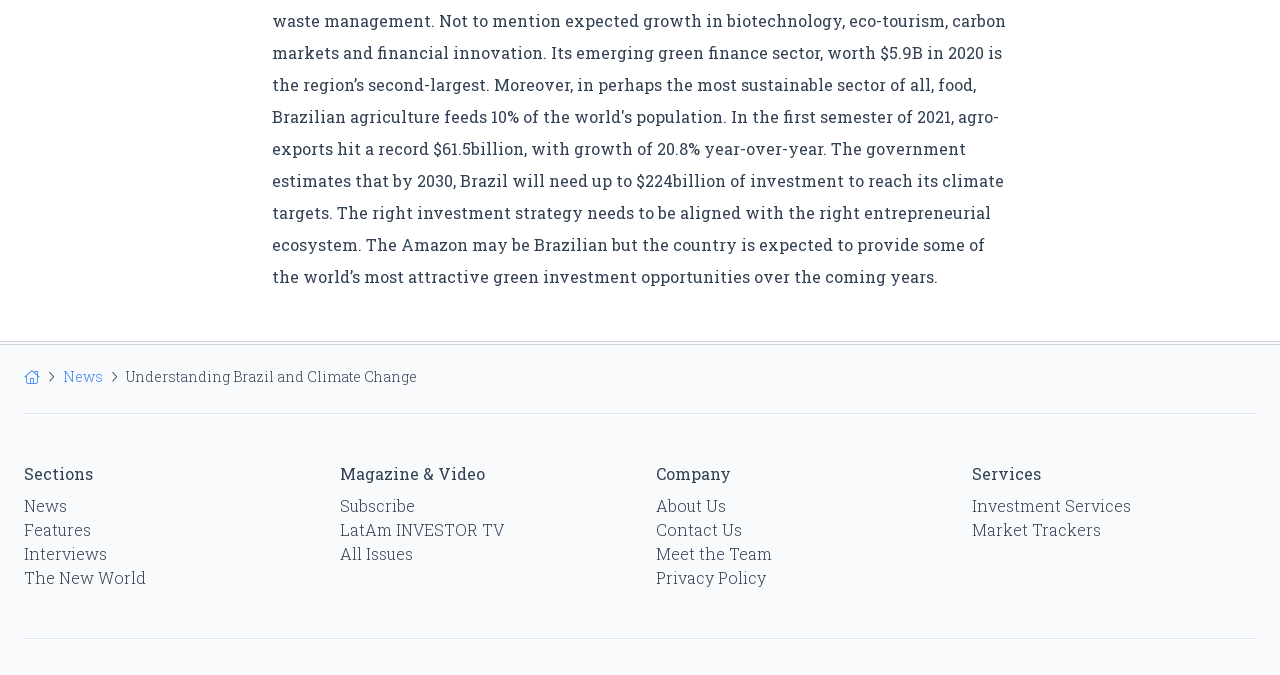What is the purpose of the separator elements?
Examine the image closely and answer the question with as much detail as possible.

The separator elements with horizontal orientation are used to visually separate the different sections of the webpage, making it easier to navigate and understand the content.